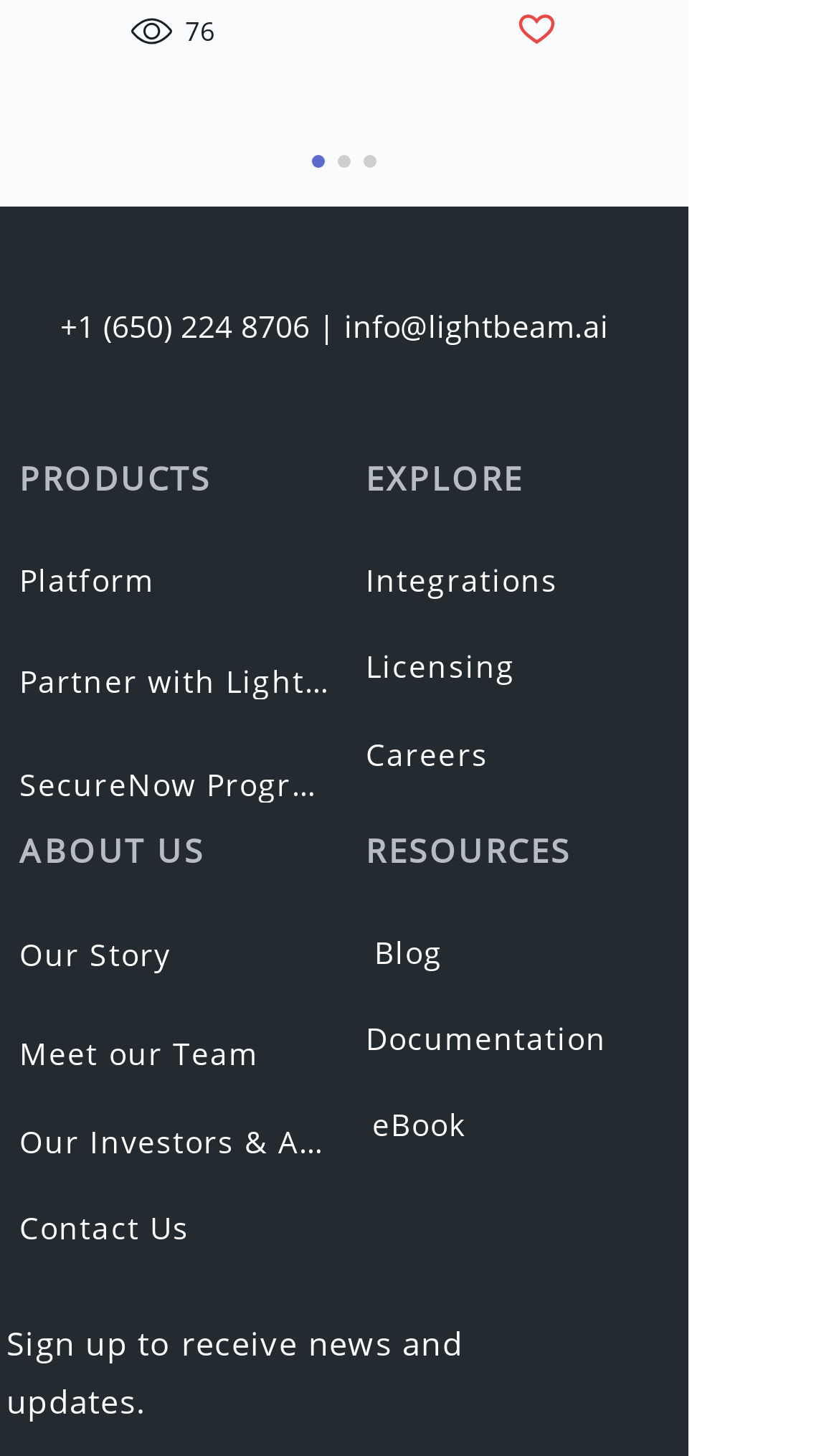What is the logo image on the webpage?
Using the image, provide a concise answer in one word or a short phrase.

lightbeam_logo_4_2x